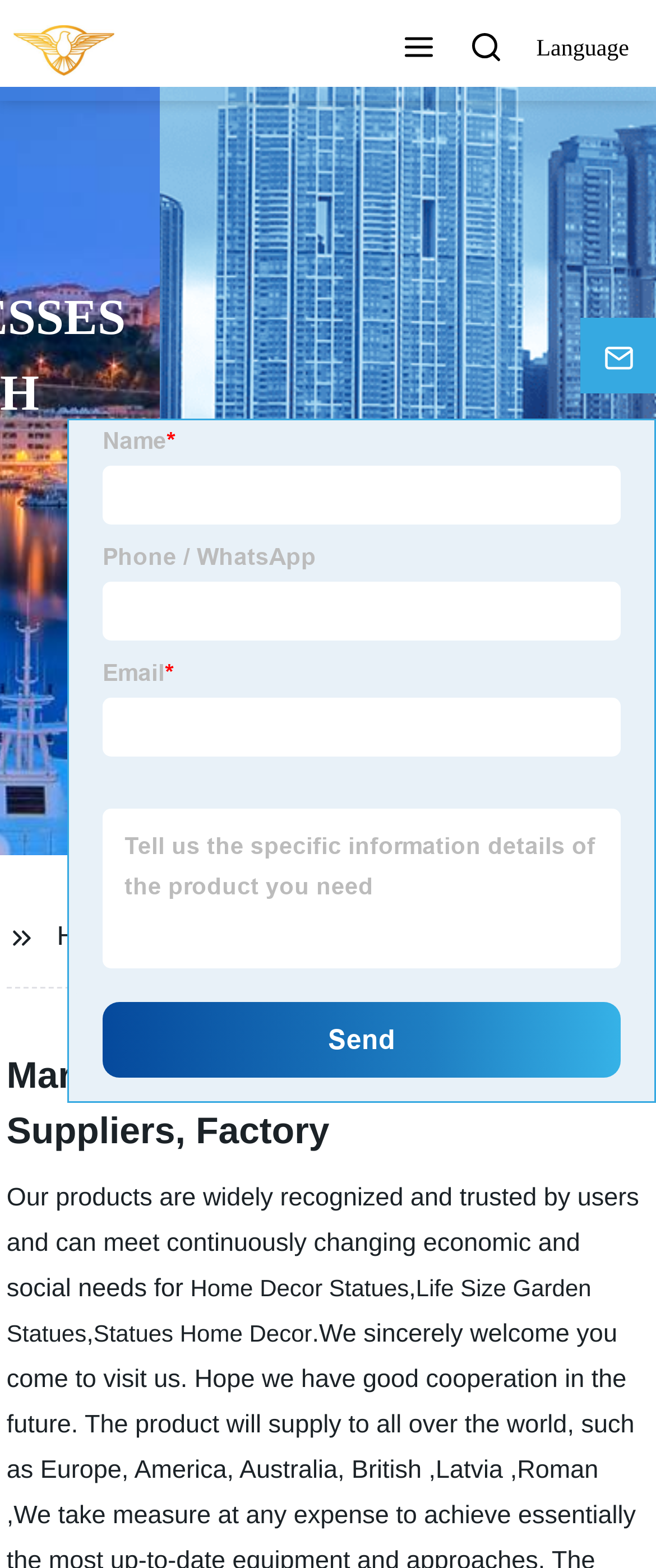How many navigation buttons are at the top of the page?
Answer the question with a single word or phrase, referring to the image.

3